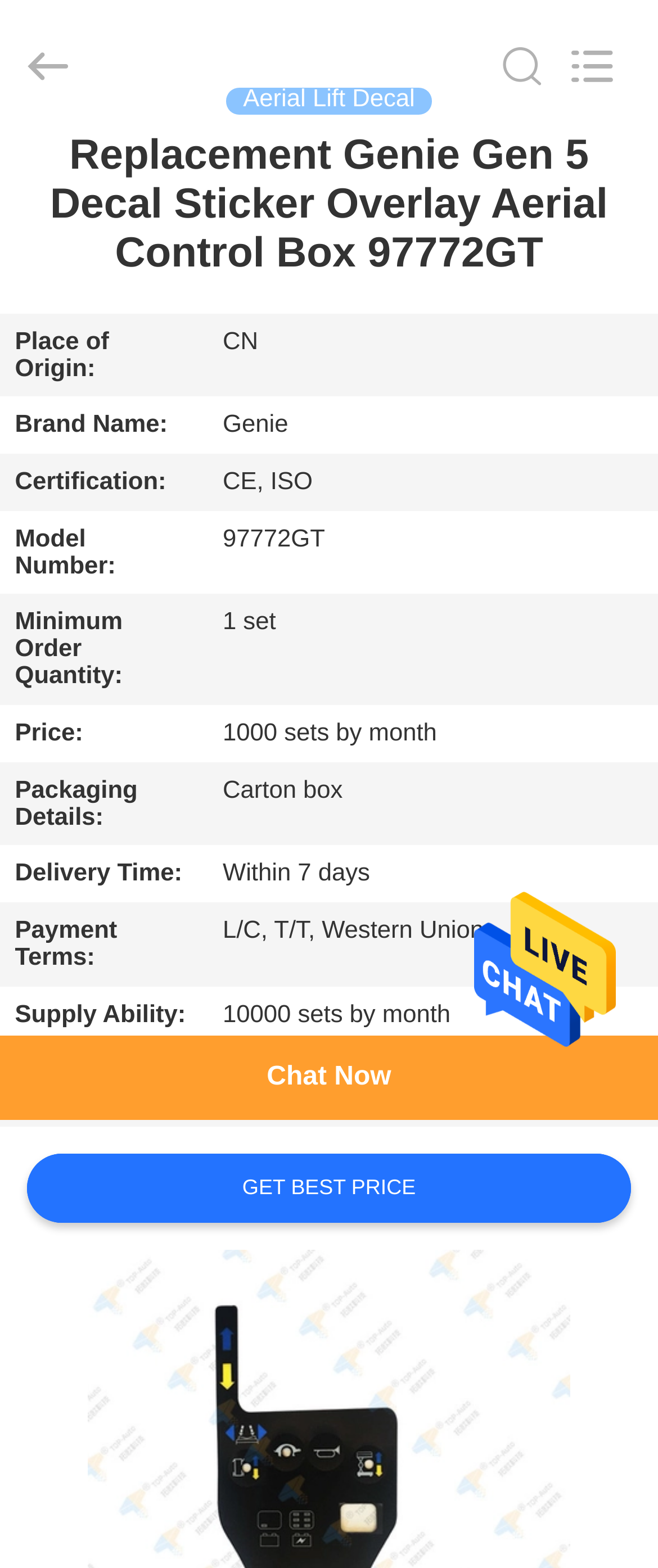Provide the bounding box coordinates of the HTML element this sentence describes: "Products".

[0.0, 0.143, 0.359, 0.173]